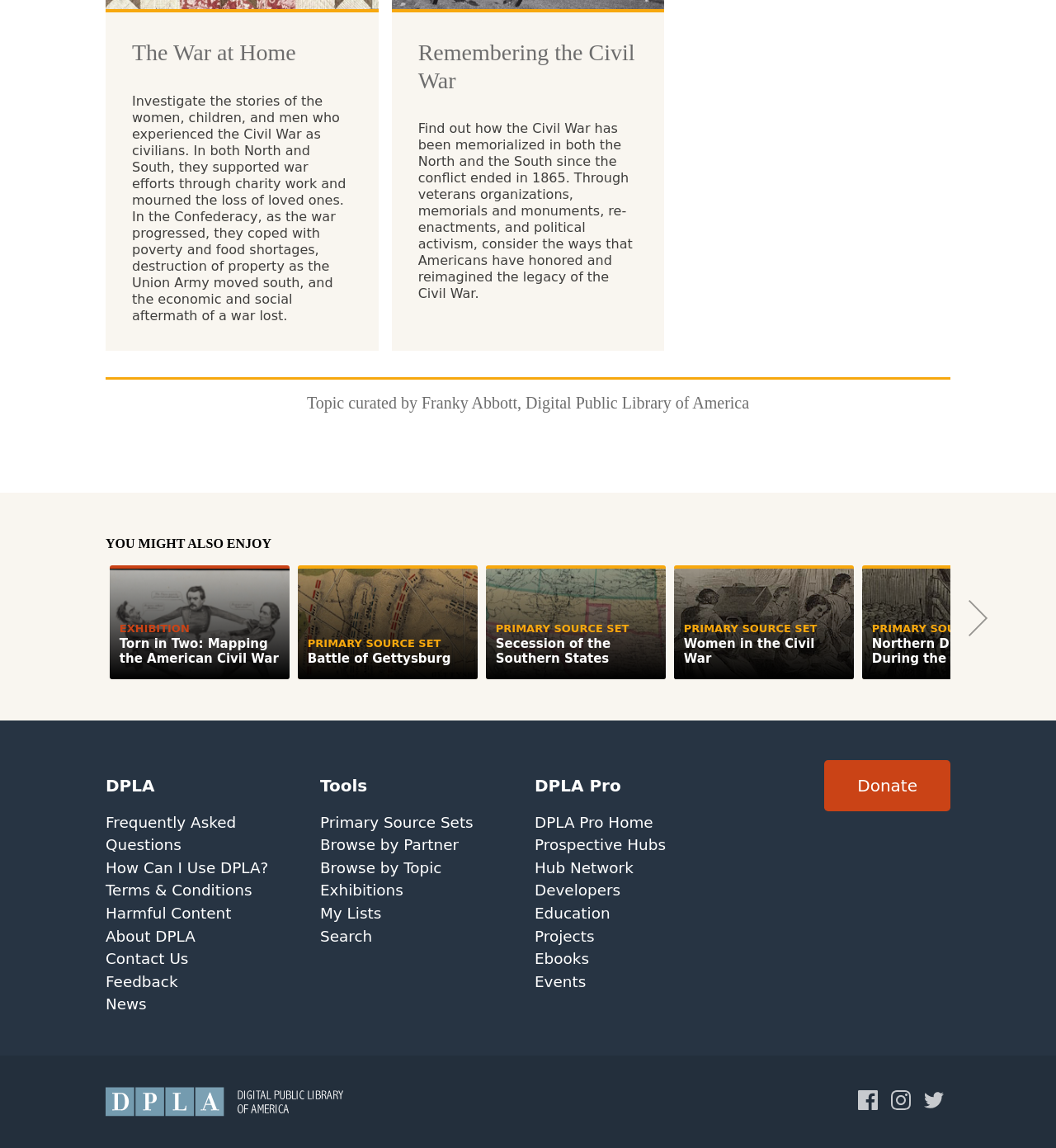Find the coordinates for the bounding box of the element with this description: "Terms & Conditions".

[0.1, 0.768, 0.239, 0.783]